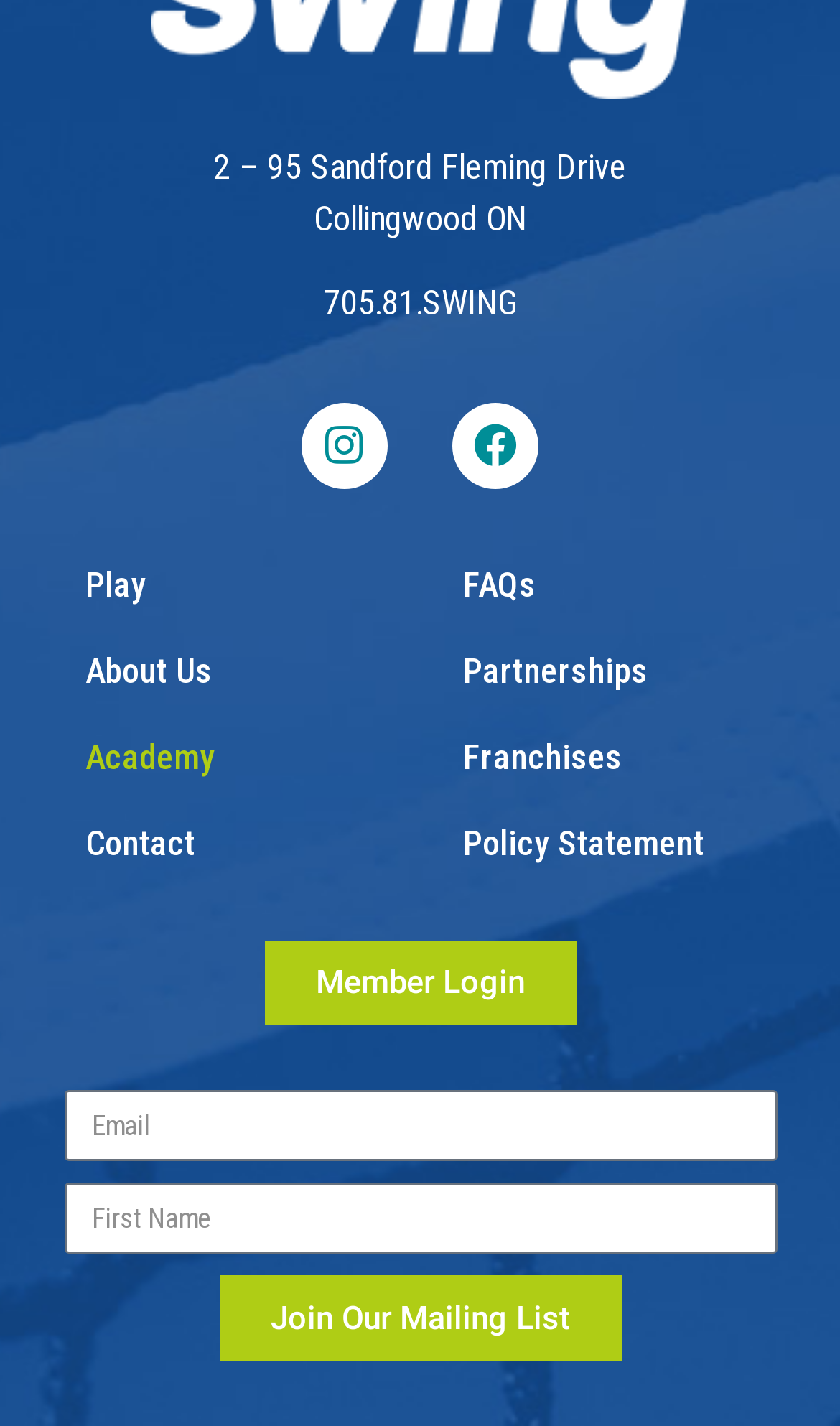What is the phone number?
Please respond to the question with a detailed and informative answer.

I found the phone number by looking at the link element that contains the phone number '705.81.SWING'.